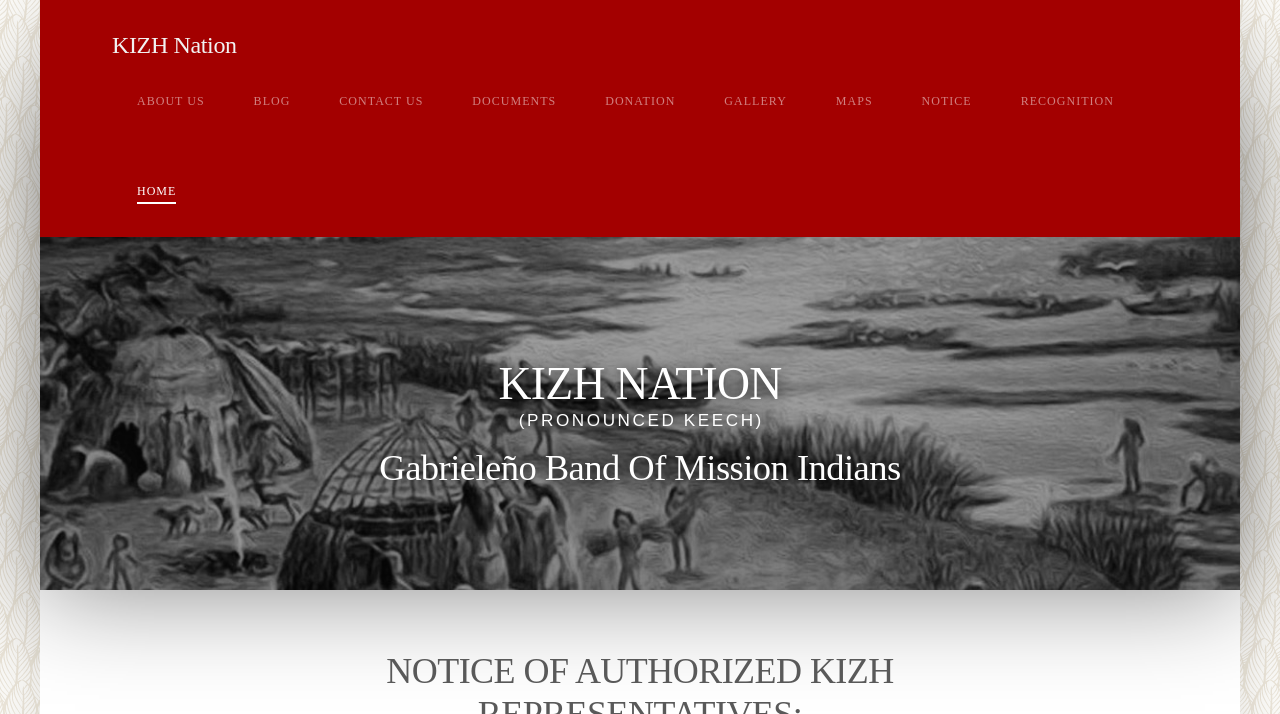What is the pronunciation of KIZH? Based on the image, give a response in one word or a short phrase.

KEECH